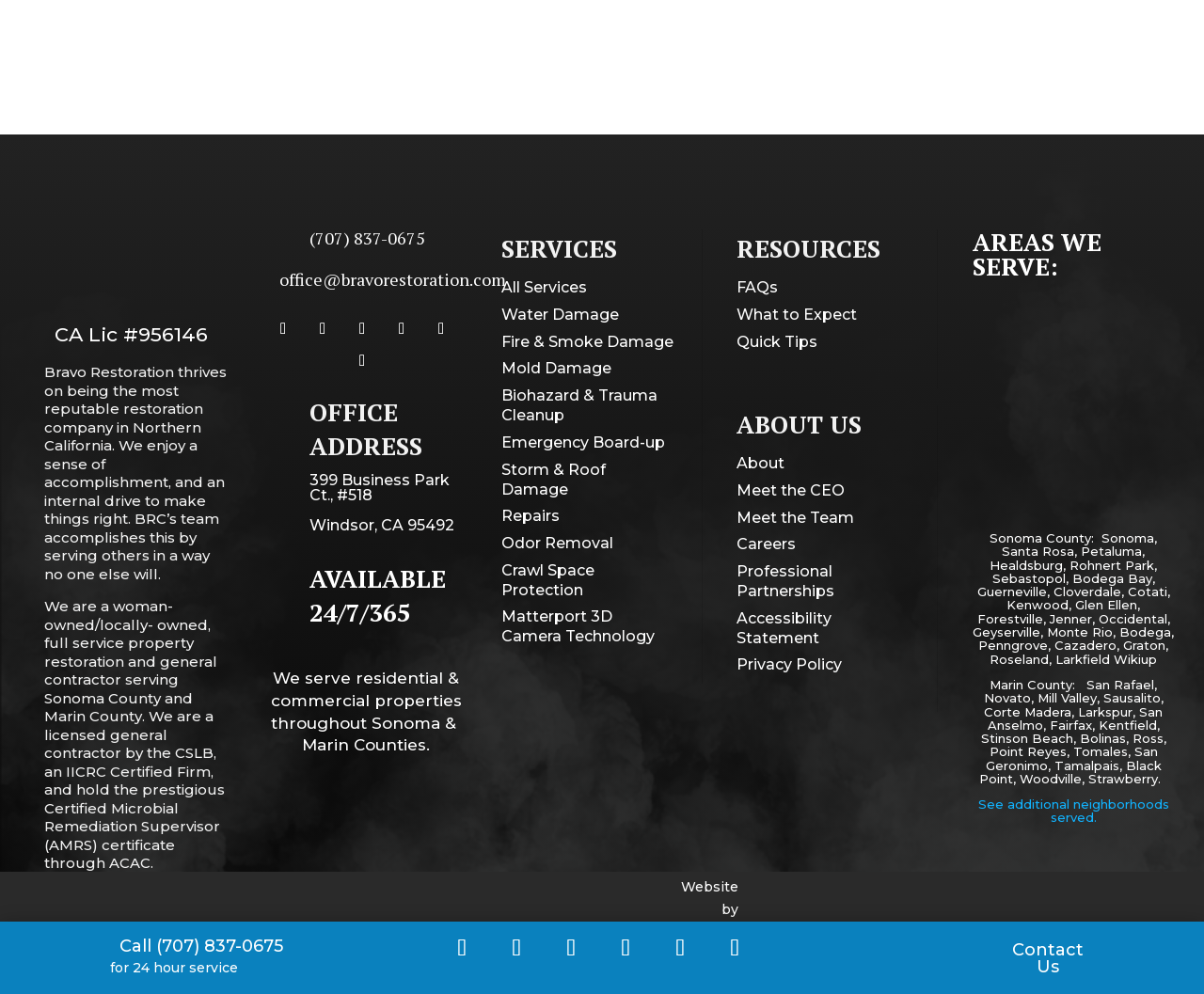Review the image closely and give a comprehensive answer to the question: What is the company's email address?

The company's email address is mentioned in the heading element 'office@bravorestoration.com' in the LayoutTable element with the text 'OFFICE ADDRESS'.